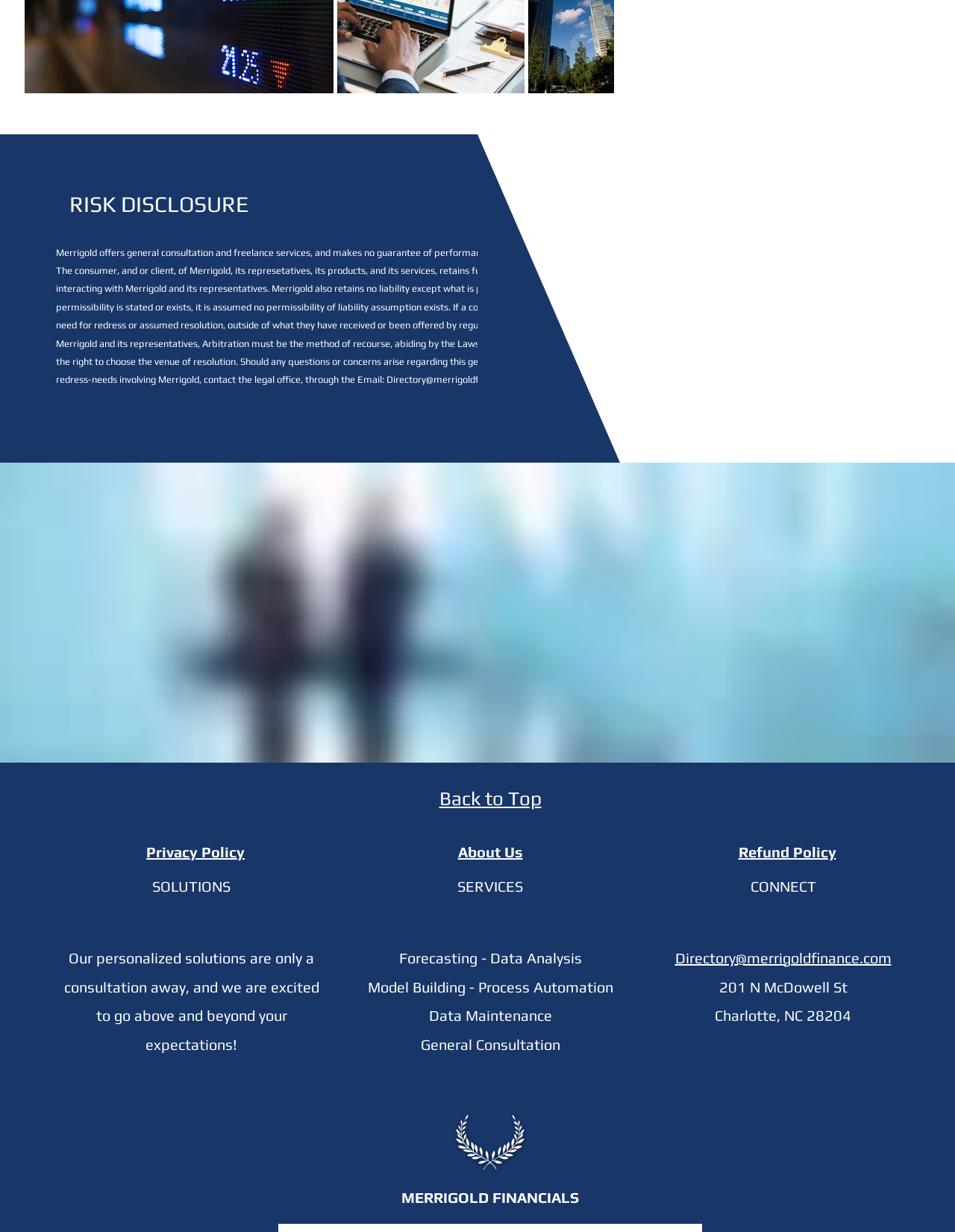Please identify the coordinates of the bounding box for the clickable region that will accomplish this instruction: "Visit about us page".

[0.479, 0.684, 0.547, 0.699]